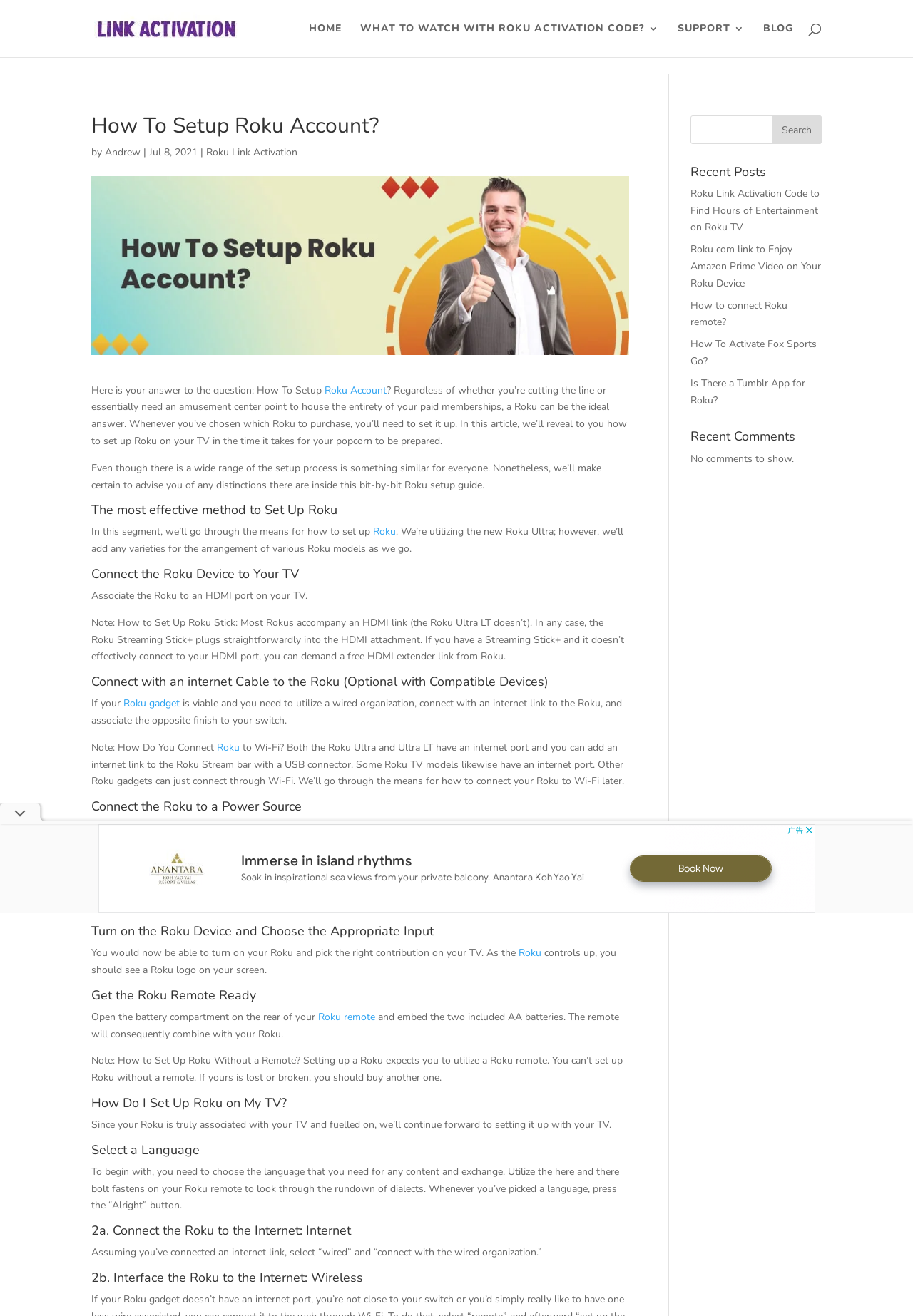What is the title of the webpage?
Please provide a single word or phrase as your answer based on the image.

How To Setup Roku Account?